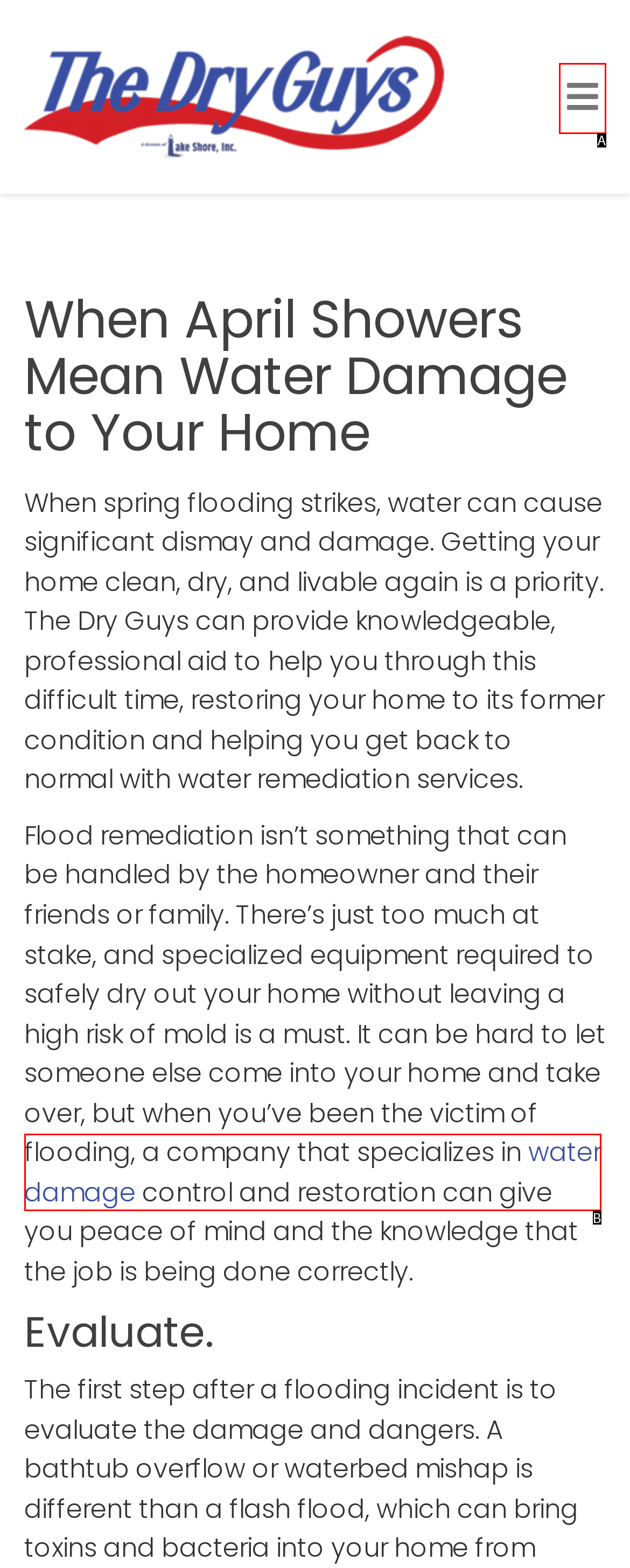Based on the description: aria-label="Toggle Menu", find the HTML element that matches it. Provide your answer as the letter of the chosen option.

A